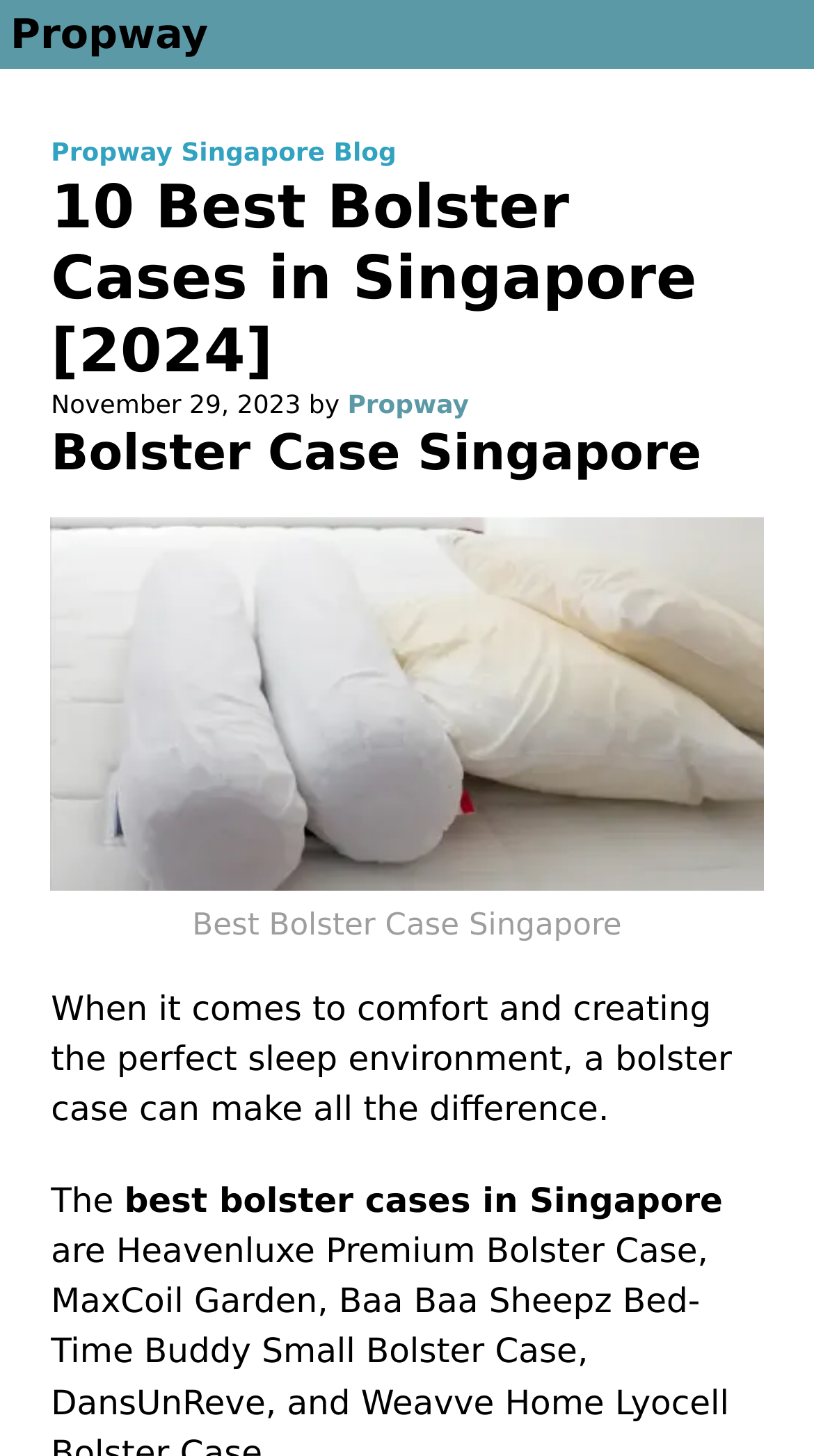Please provide a comprehensive answer to the question below using the information from the image: What is the purpose of a bolster case?

According to the webpage, a bolster case can make all the difference in creating the perfect sleep environment and providing comfort.